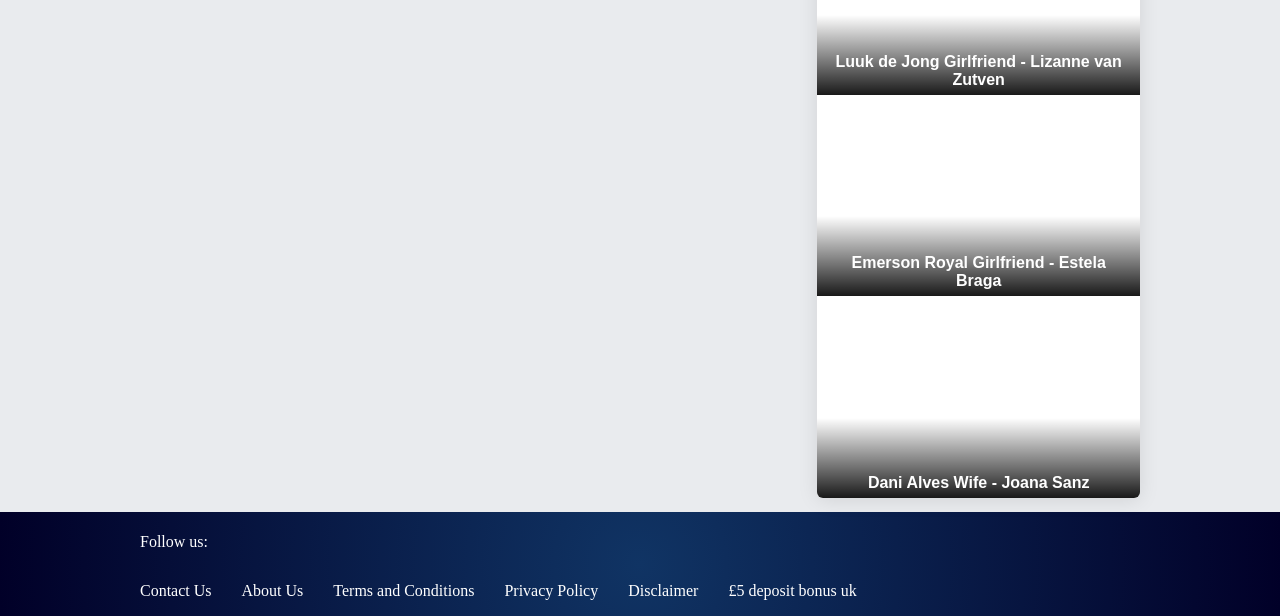Identify the bounding box coordinates of the section to be clicked to complete the task described by the following instruction: "View Luuk de Jong's girlfriend information". The coordinates should be four float numbers between 0 and 1, formatted as [left, top, right, bottom].

[0.639, 0.131, 0.891, 0.159]